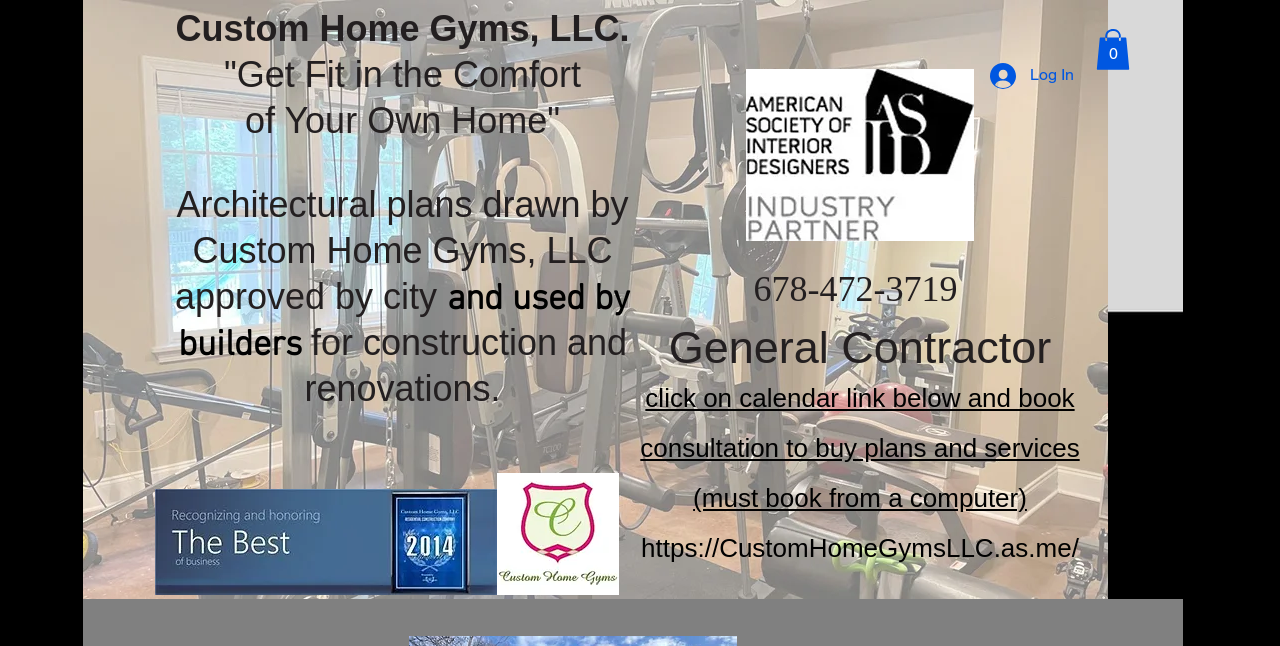Please examine the image and provide a detailed answer to the question: What is the minimum device requirement for booking consultation?

The webpage mentions that users must 'book from a computer' to use the calendar link and book a consultation. This suggests that the minimum device requirement for booking a consultation is a computer, and not a mobile device.